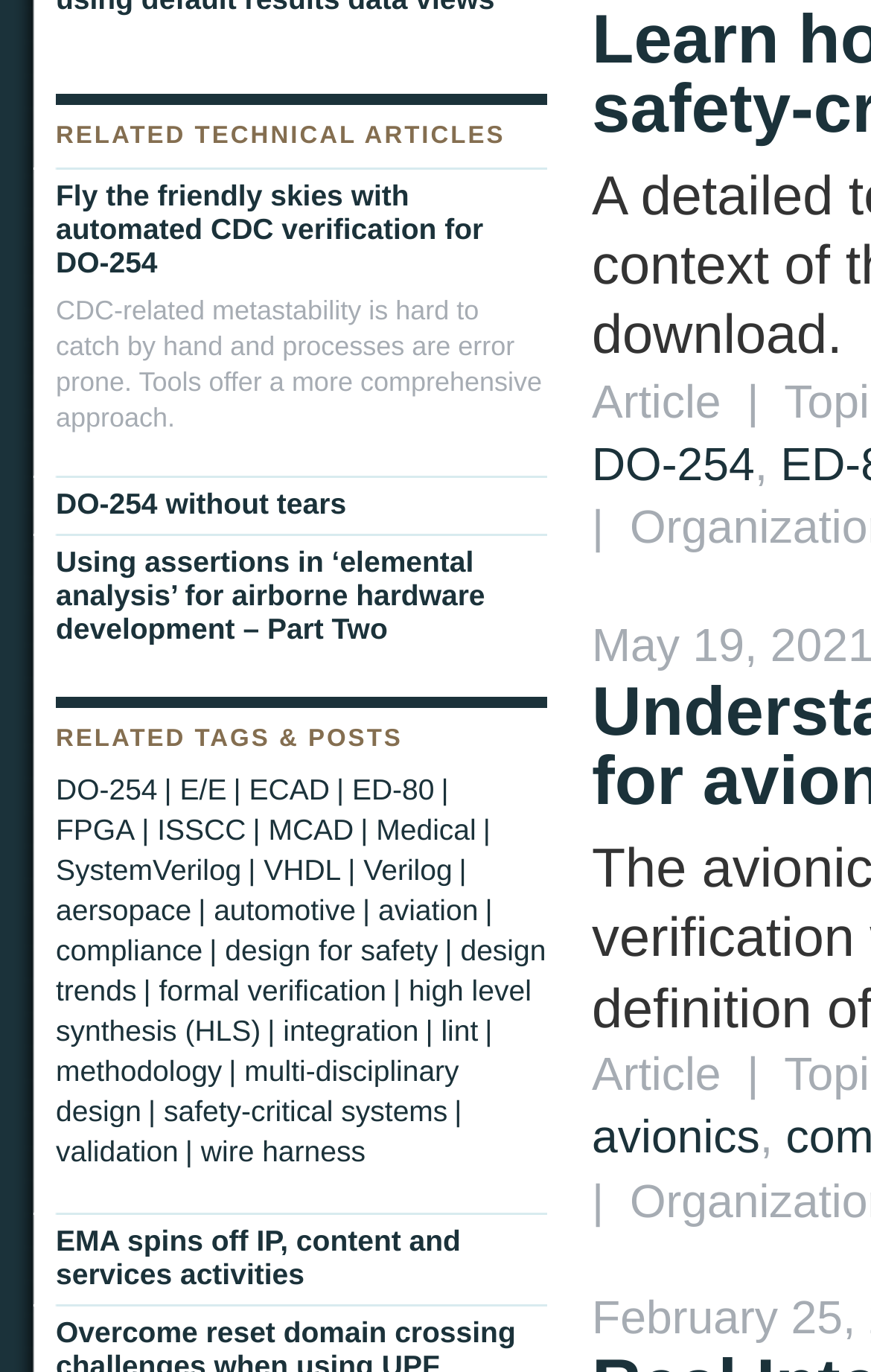Determine the coordinates of the bounding box that should be clicked to complete the instruction: "Read the article 'Fly the friendly skies with automated CDC verification for DO-254'". The coordinates should be represented by four float numbers between 0 and 1: [left, top, right, bottom].

[0.038, 0.122, 0.628, 0.213]